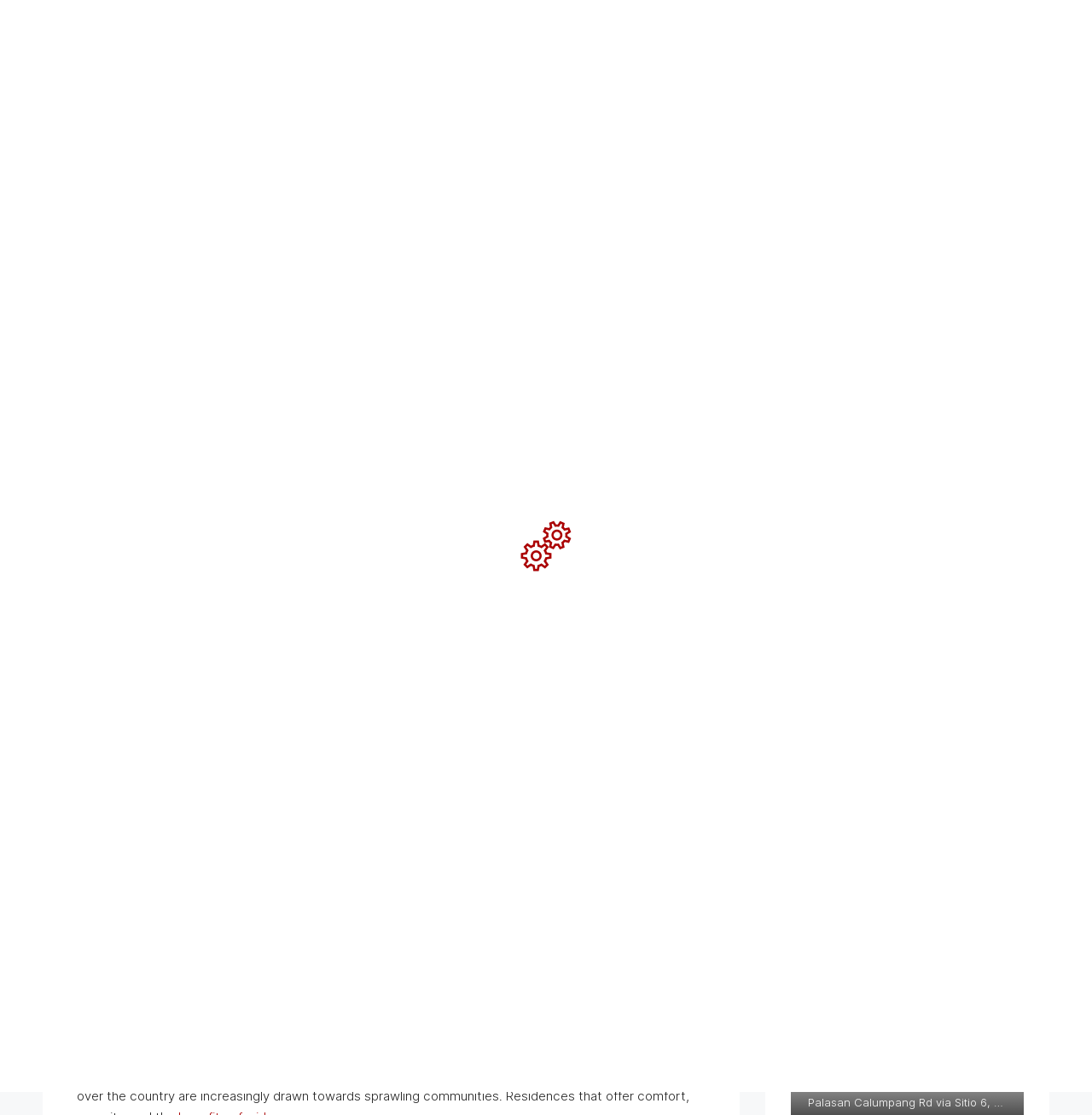Locate the bounding box coordinates of the element that should be clicked to fulfill the instruction: "Click the NEWS & UPDATES link".

[0.542, 0.039, 0.658, 0.077]